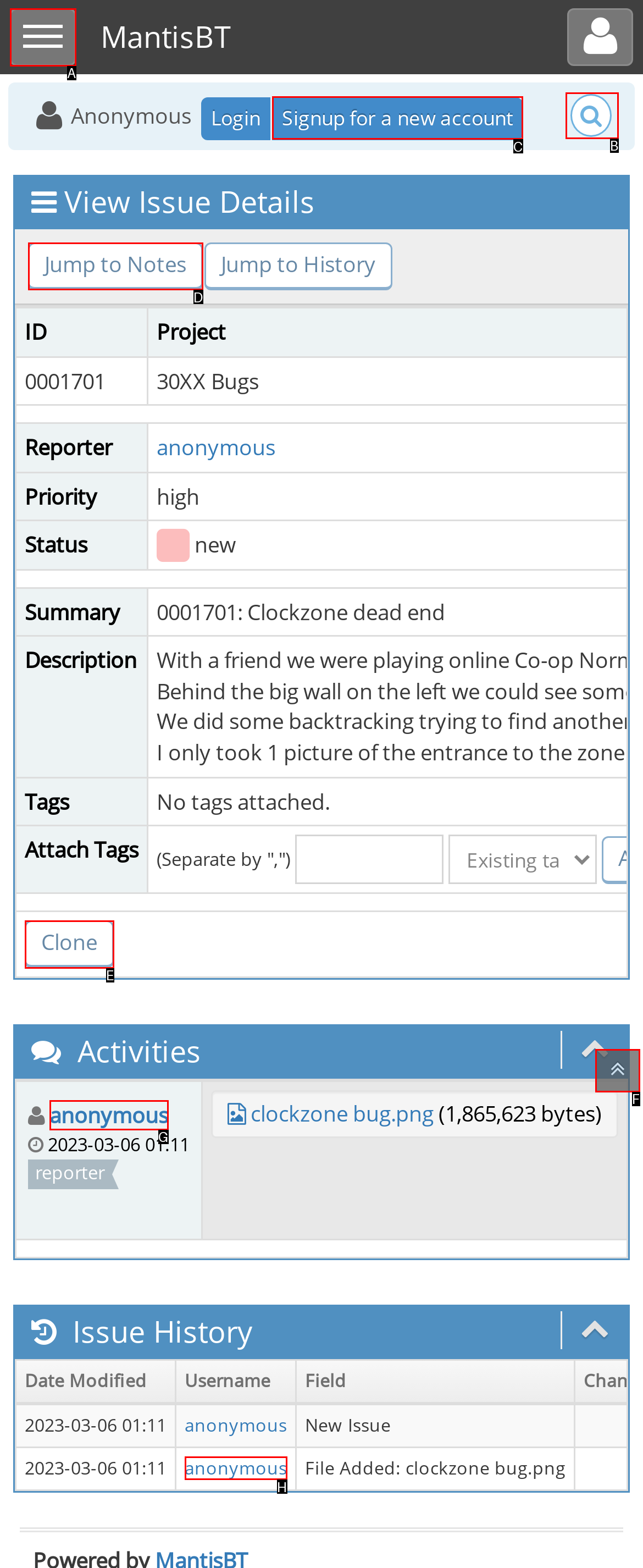Which lettered UI element aligns with this description: Toggle sidebar
Provide your answer using the letter from the available choices.

A